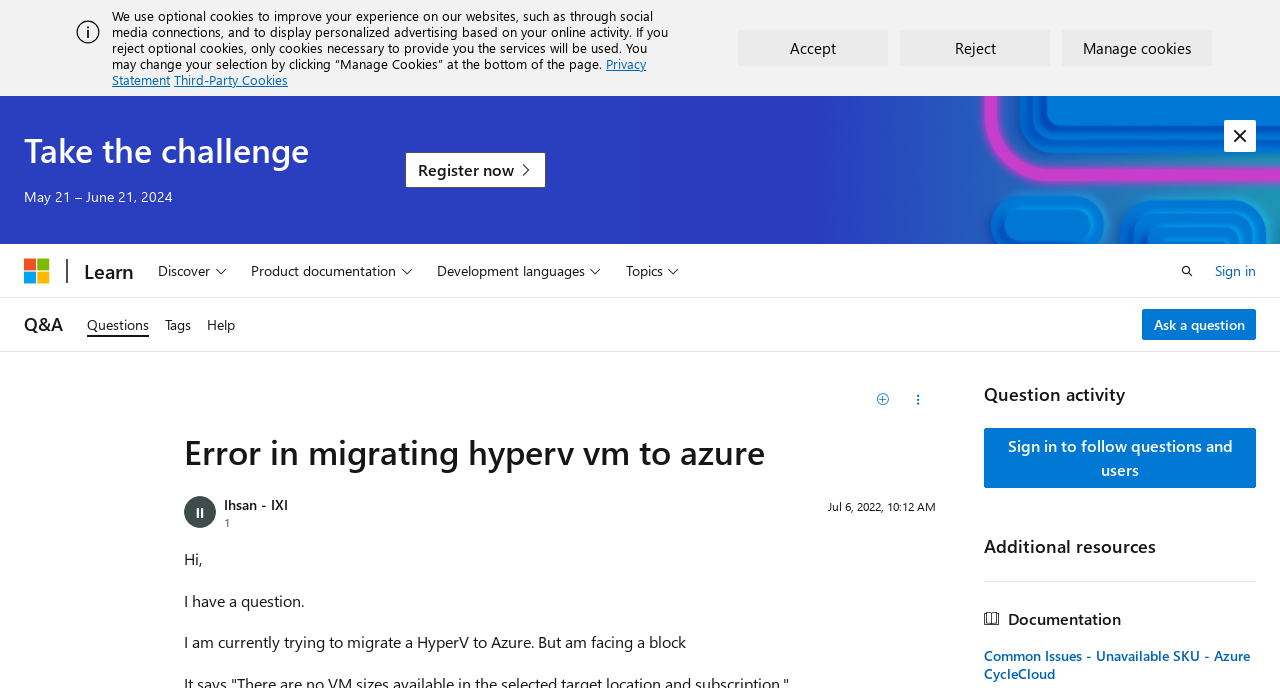Please answer the following query using a single word or phrase: 
What is the error message when migrating HyperV to Azure?

There are no VM sizes available